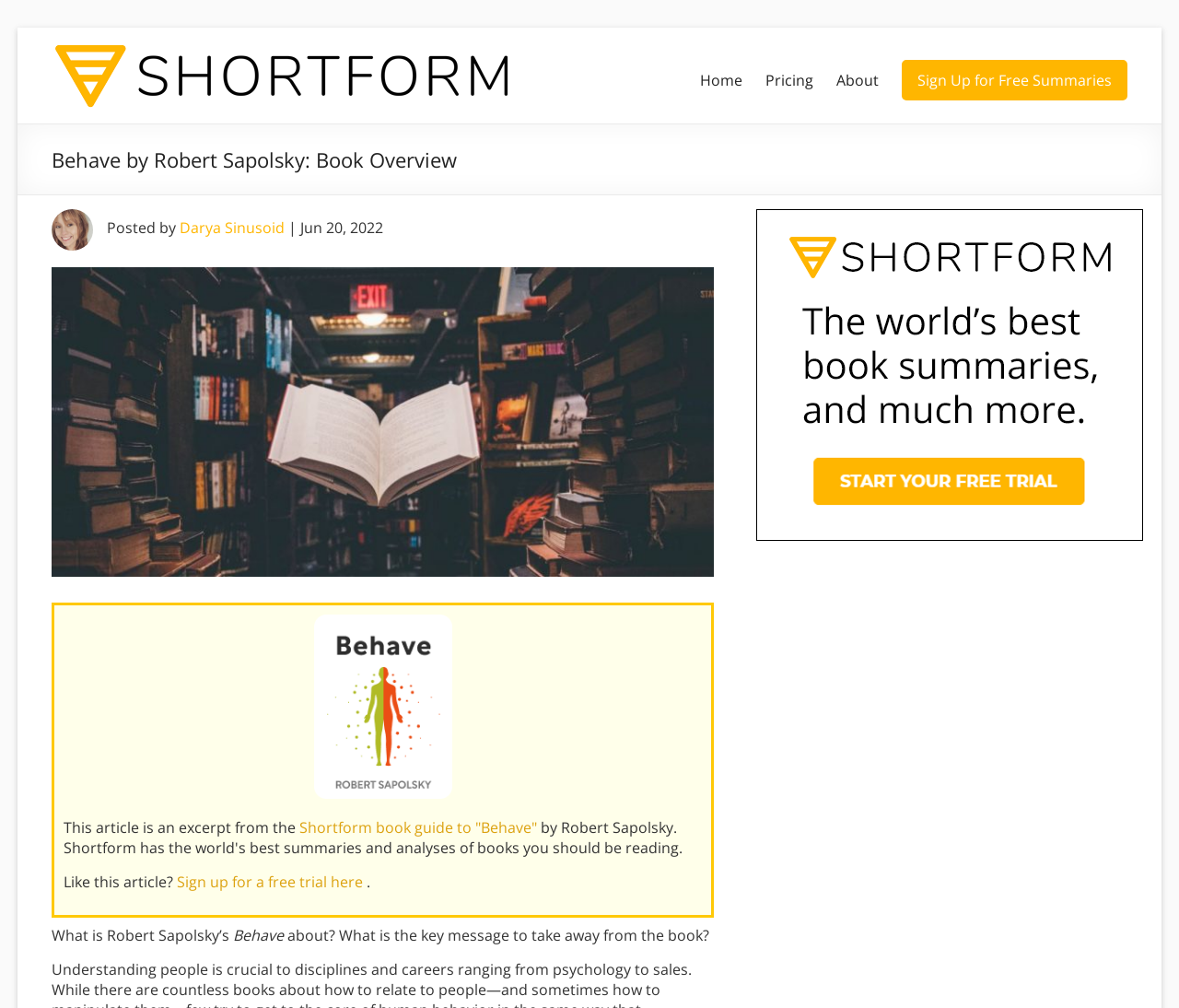Provide the bounding box coordinates for the UI element that is described as: "Sign Up for Free Summaries".

[0.764, 0.059, 0.956, 0.1]